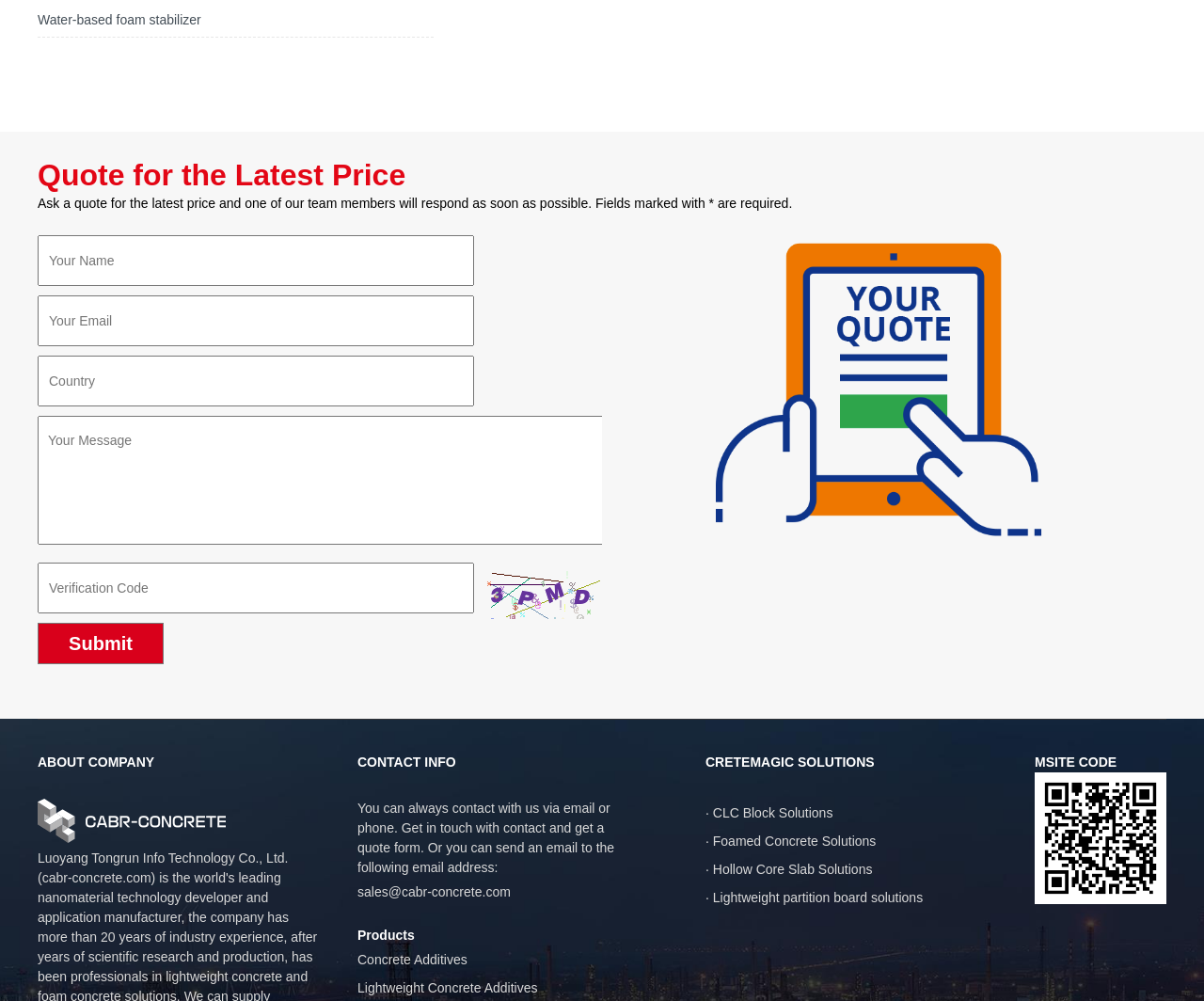Can you give a comprehensive explanation to the question given the content of the image?
What is the company's email address?

The company's email address is provided in the 'CONTACT INFO' section, which is 'sales@cabr-concrete.com'.